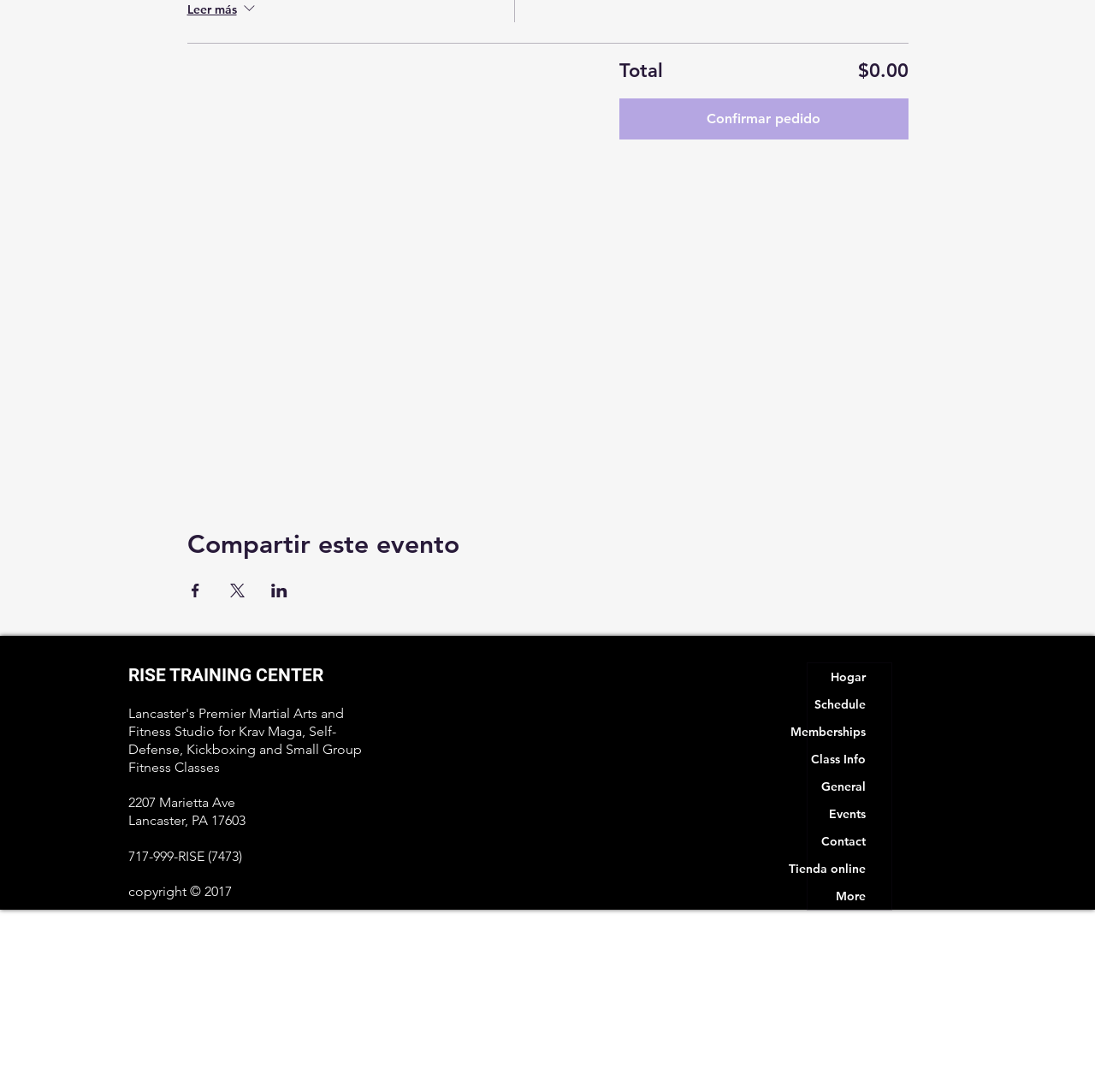What is the purpose of the button at the top?
Answer with a single word or phrase, using the screenshot for reference.

Confirm order